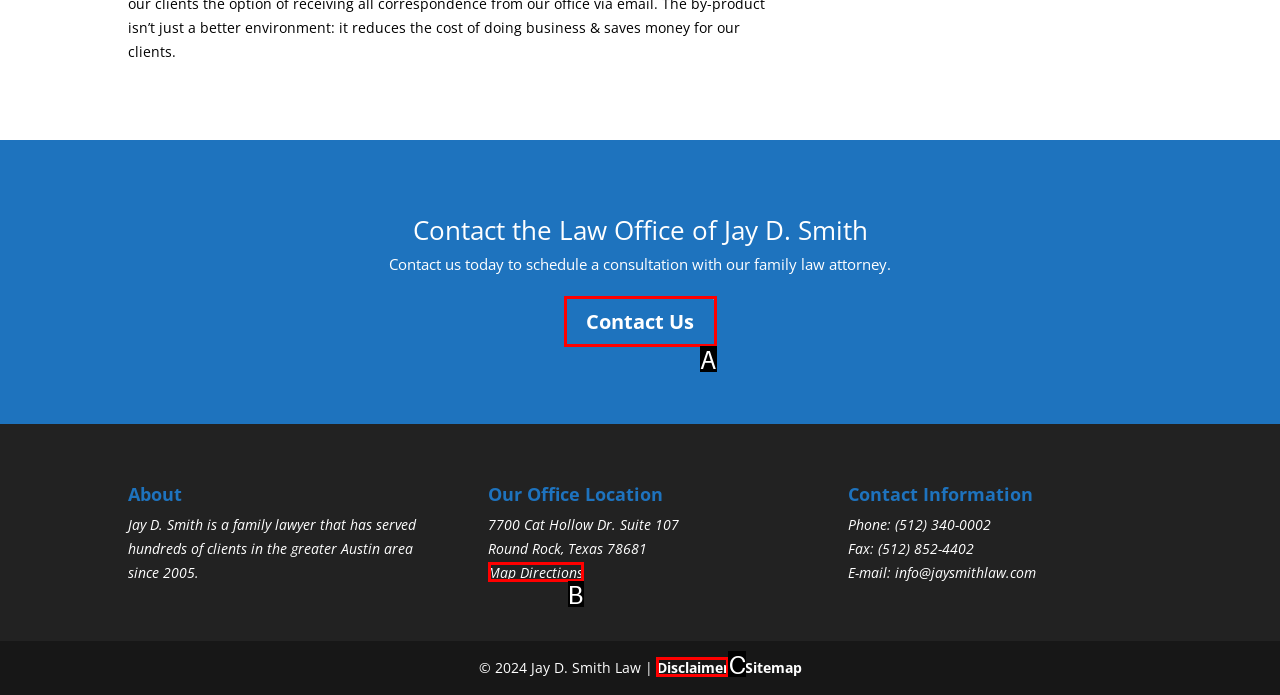Identify the option that corresponds to the given description: Contact Us. Reply with the letter of the chosen option directly.

A